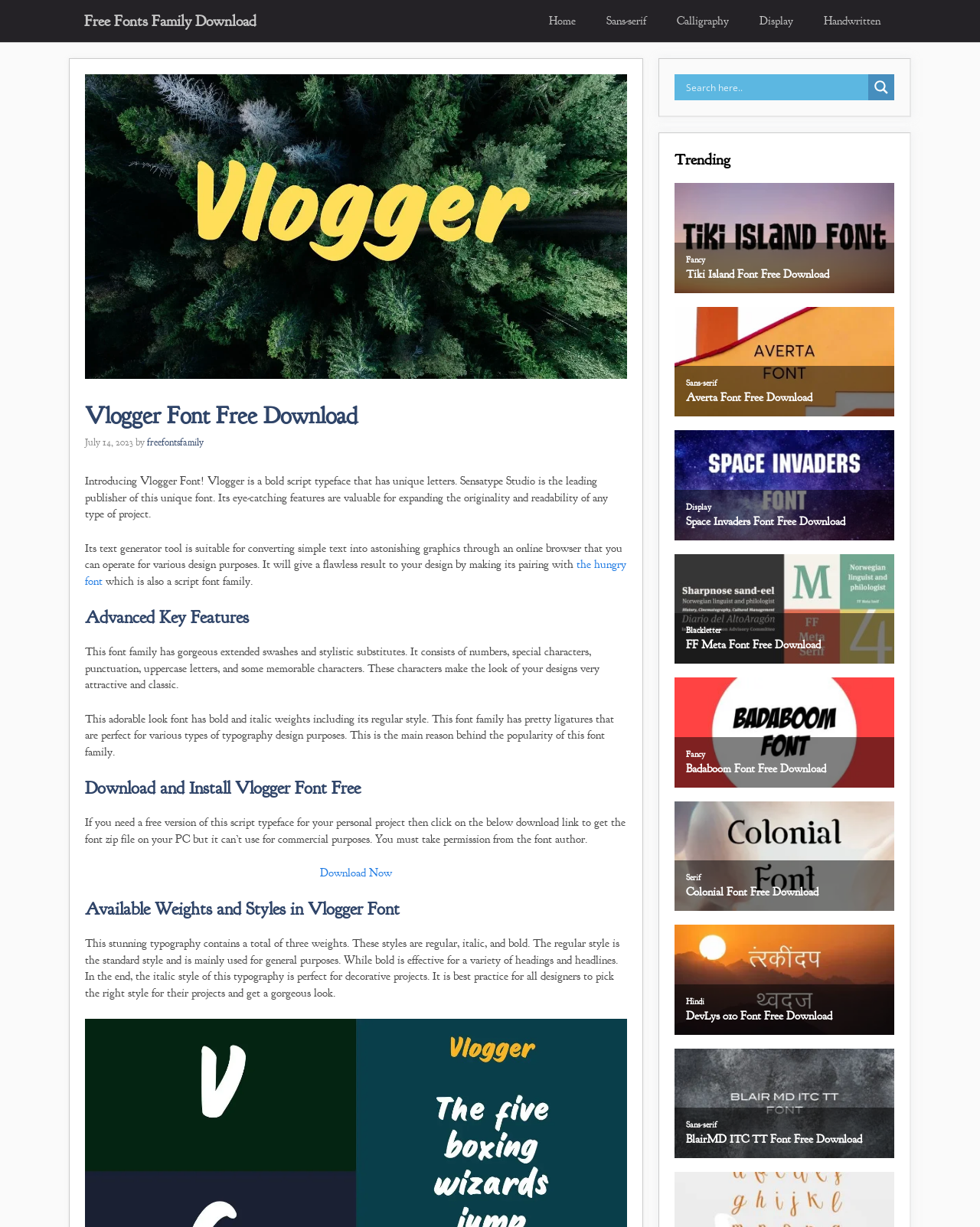How many weights does the Vlogger Font have?
Look at the image and answer with only one word or phrase.

Three